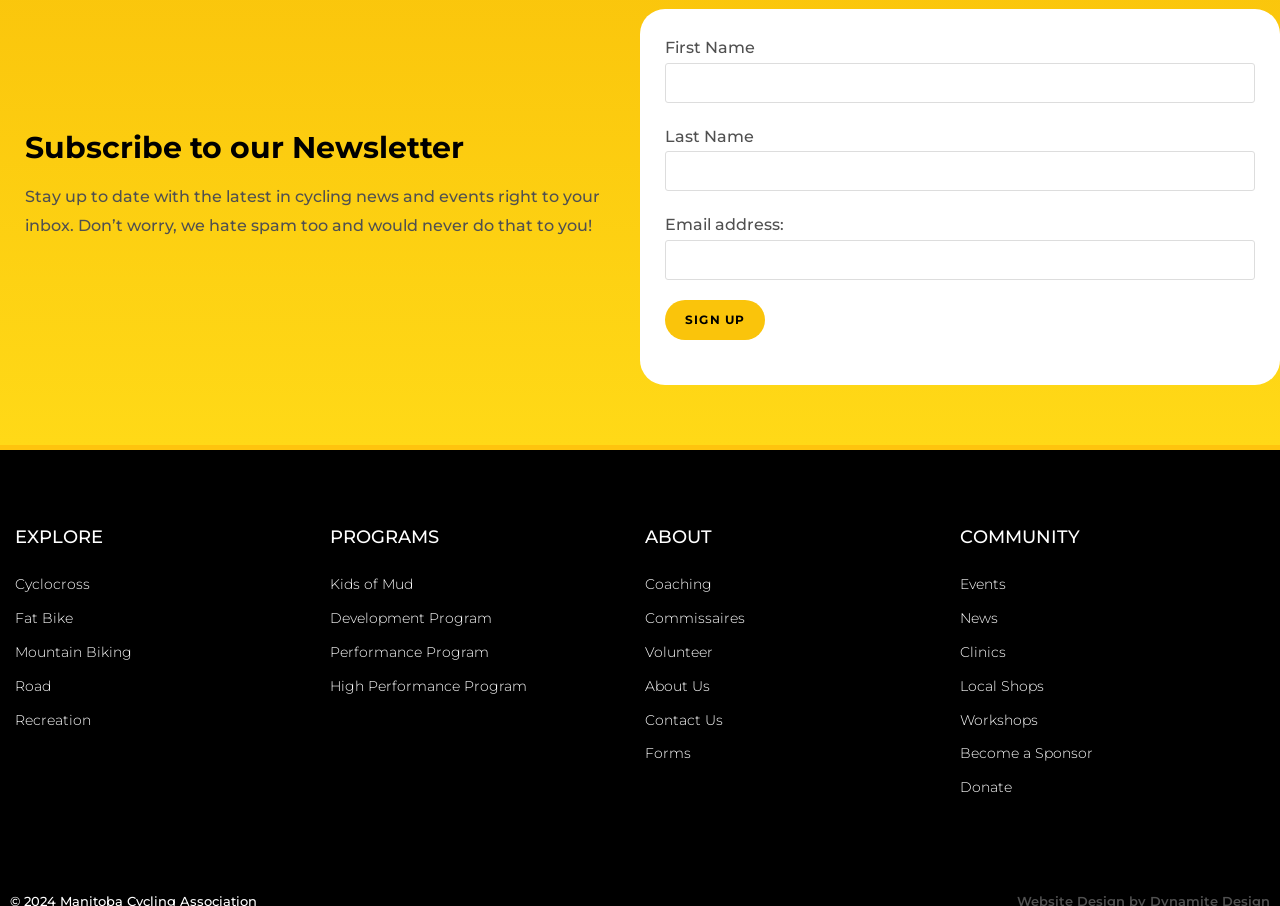Show the bounding box coordinates for the element that needs to be clicked to execute the following instruction: "Get a library card". Provide the coordinates in the form of four float numbers between 0 and 1, i.e., [left, top, right, bottom].

None